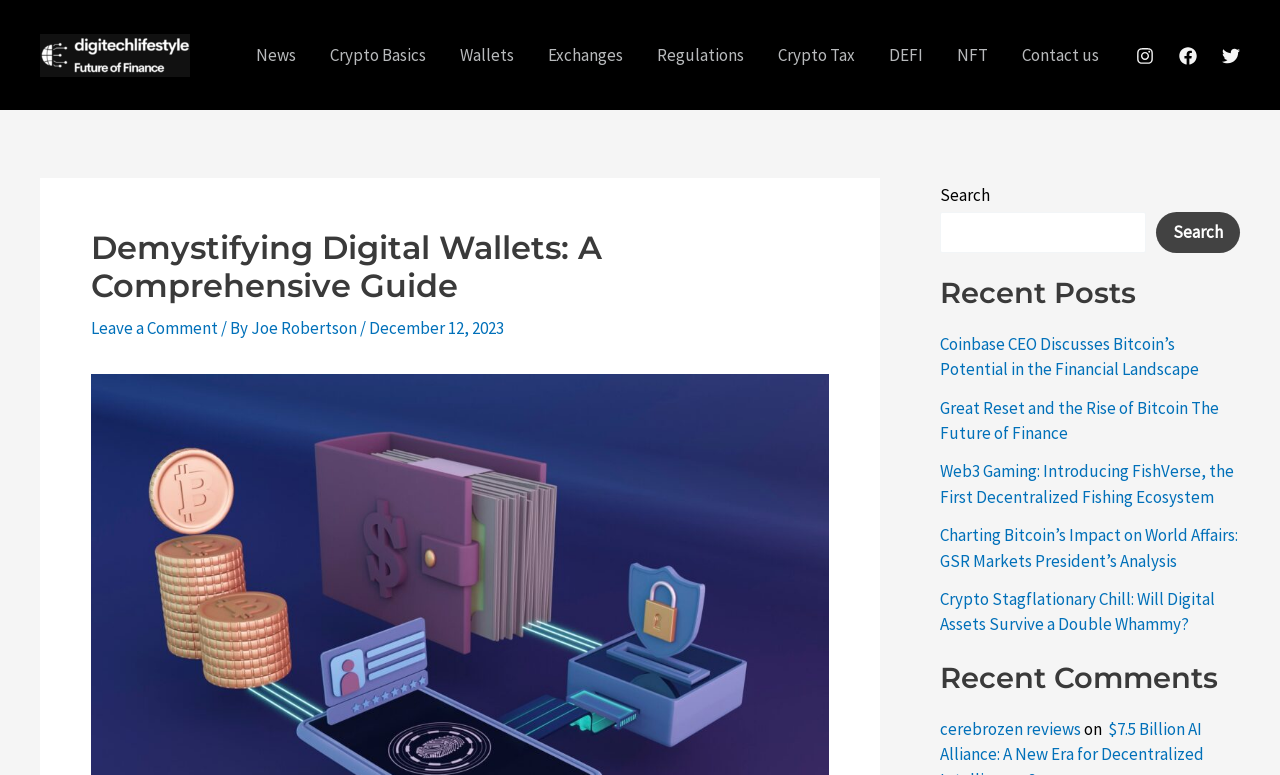Determine the bounding box coordinates for the region that must be clicked to execute the following instruction: "Search for something".

[0.734, 0.274, 0.895, 0.326]